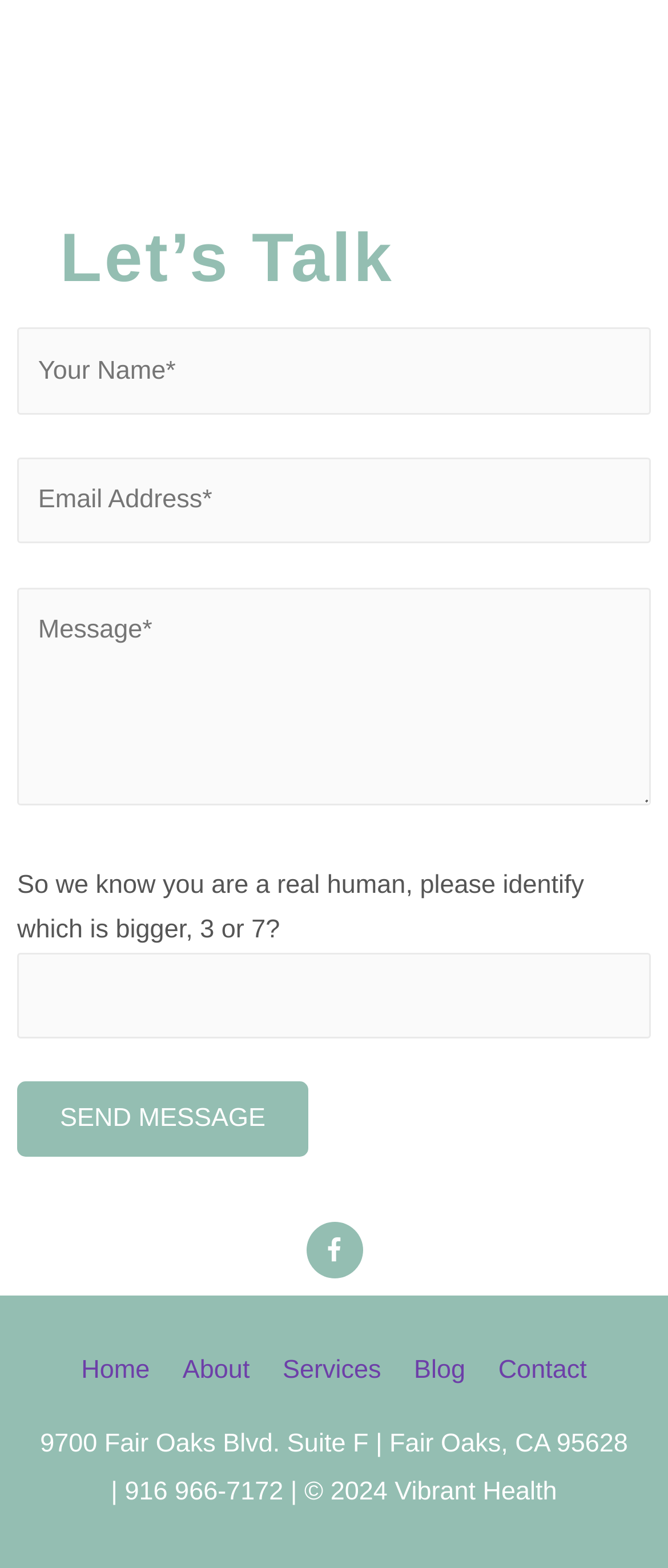How many social media links are present on the webpage?
Using the visual information, answer the question in a single word or phrase.

1